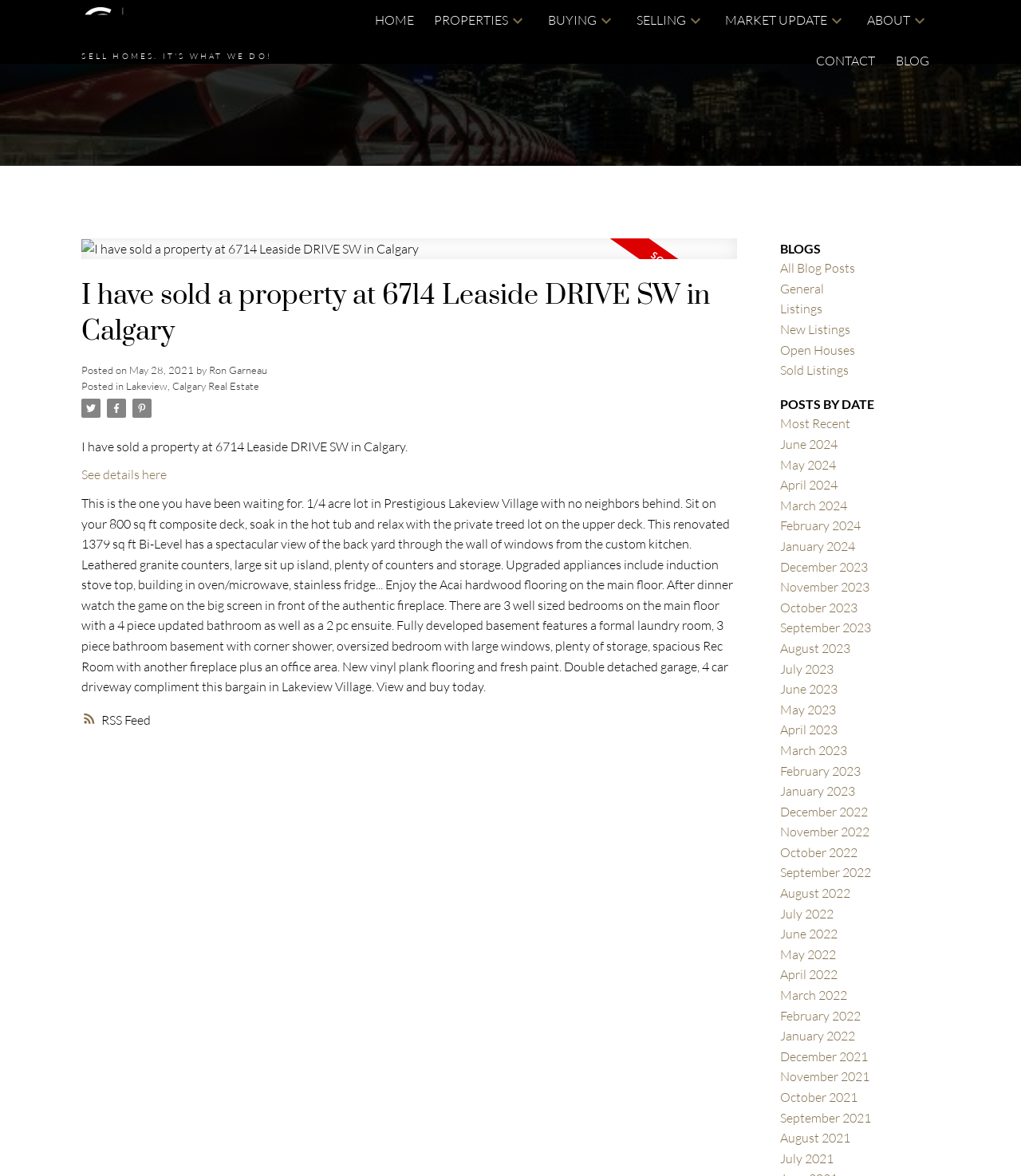Please identify the bounding box coordinates of the element I should click to complete this instruction: 'Click the 'SELL HOMES. IT'S WHAT WE DO!' link'. The coordinates should be given as four float numbers between 0 and 1, like this: [left, top, right, bottom].

[0.08, 0.0, 0.284, 0.069]